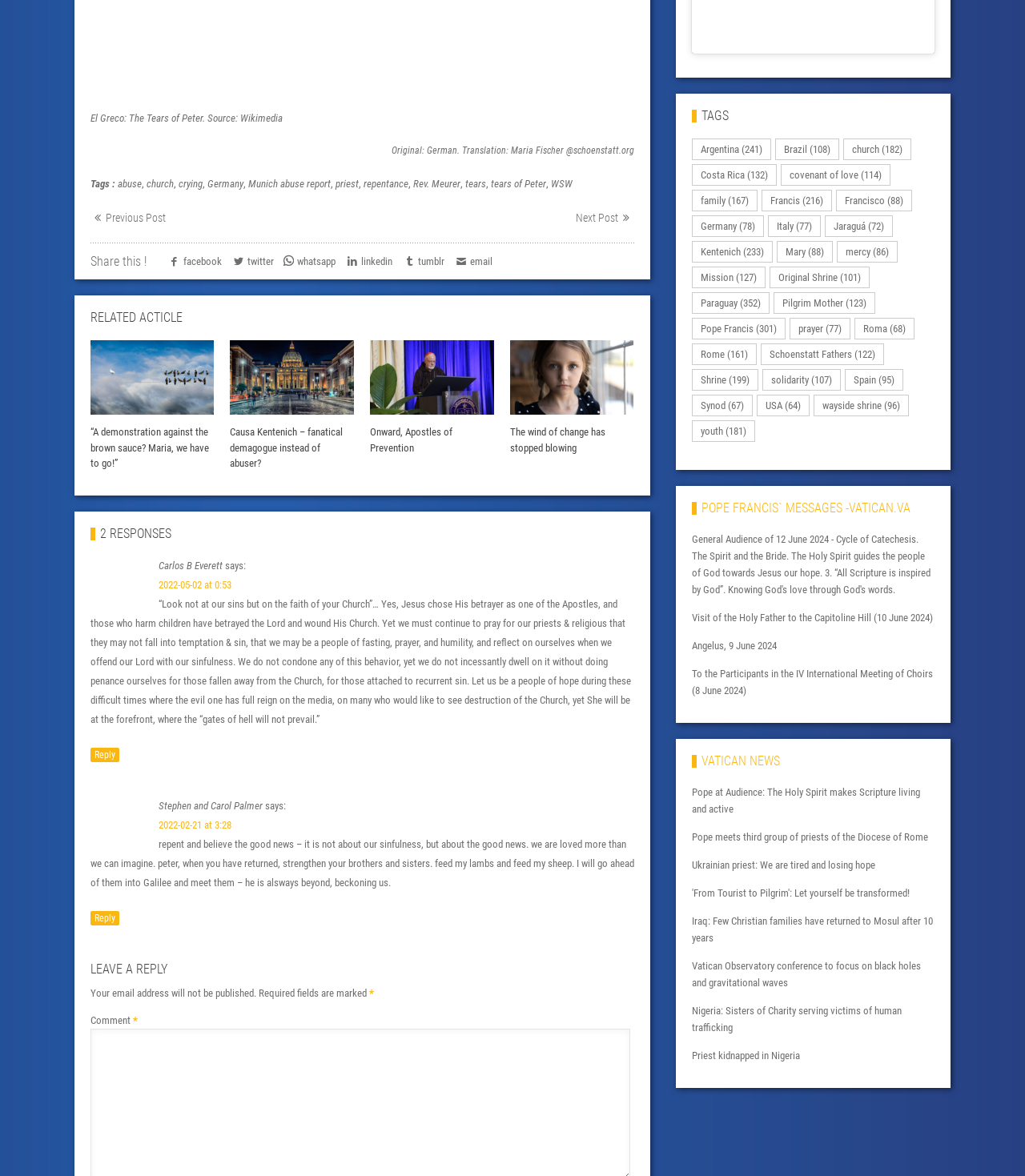Please find the bounding box coordinates of the section that needs to be clicked to achieve this instruction: "Read the 'Für Demokratie' article".

[0.088, 0.289, 0.209, 0.353]